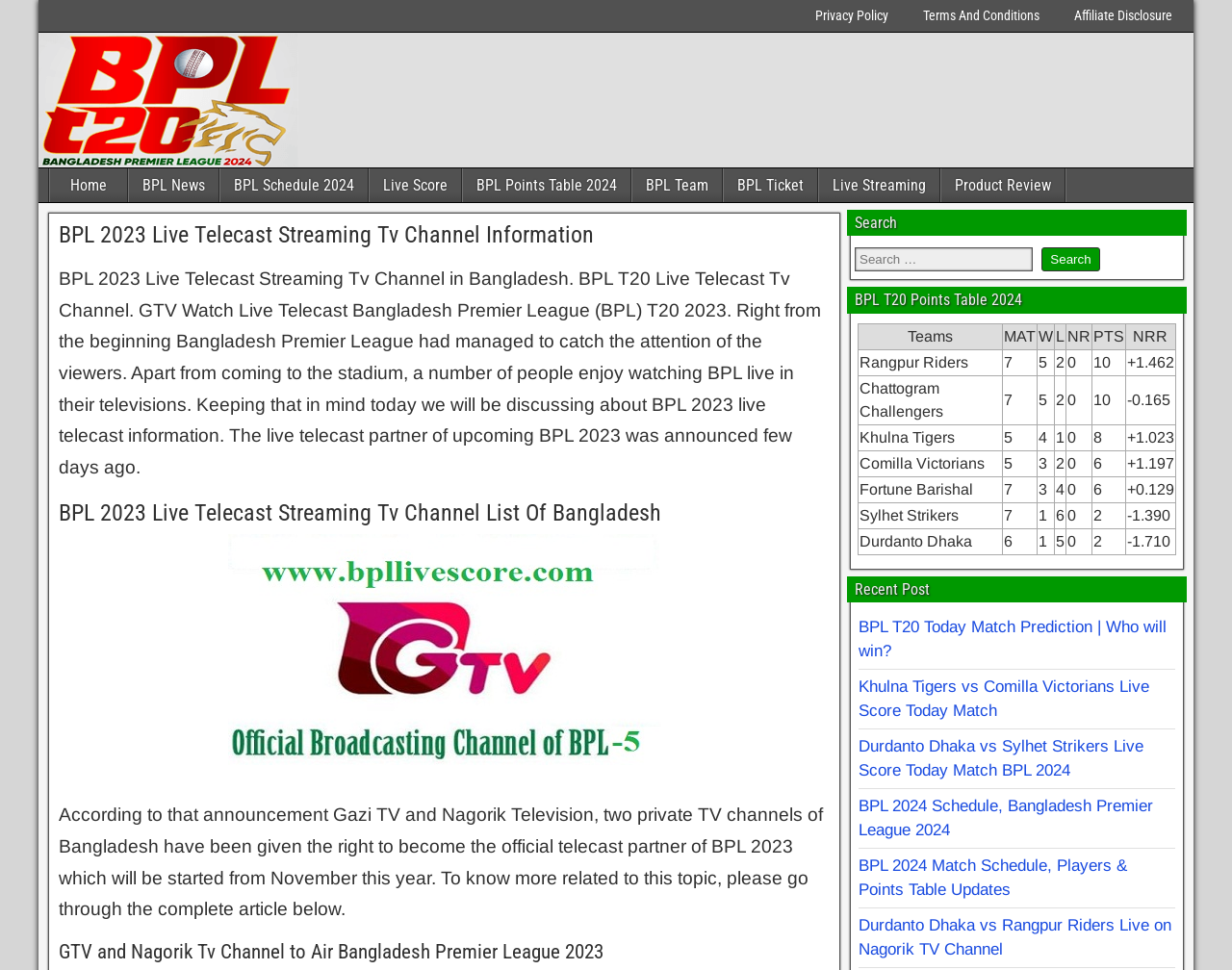Identify the text that serves as the heading for the webpage and generate it.

BPL 2023 Live Telecast Streaming Tv Channel Information